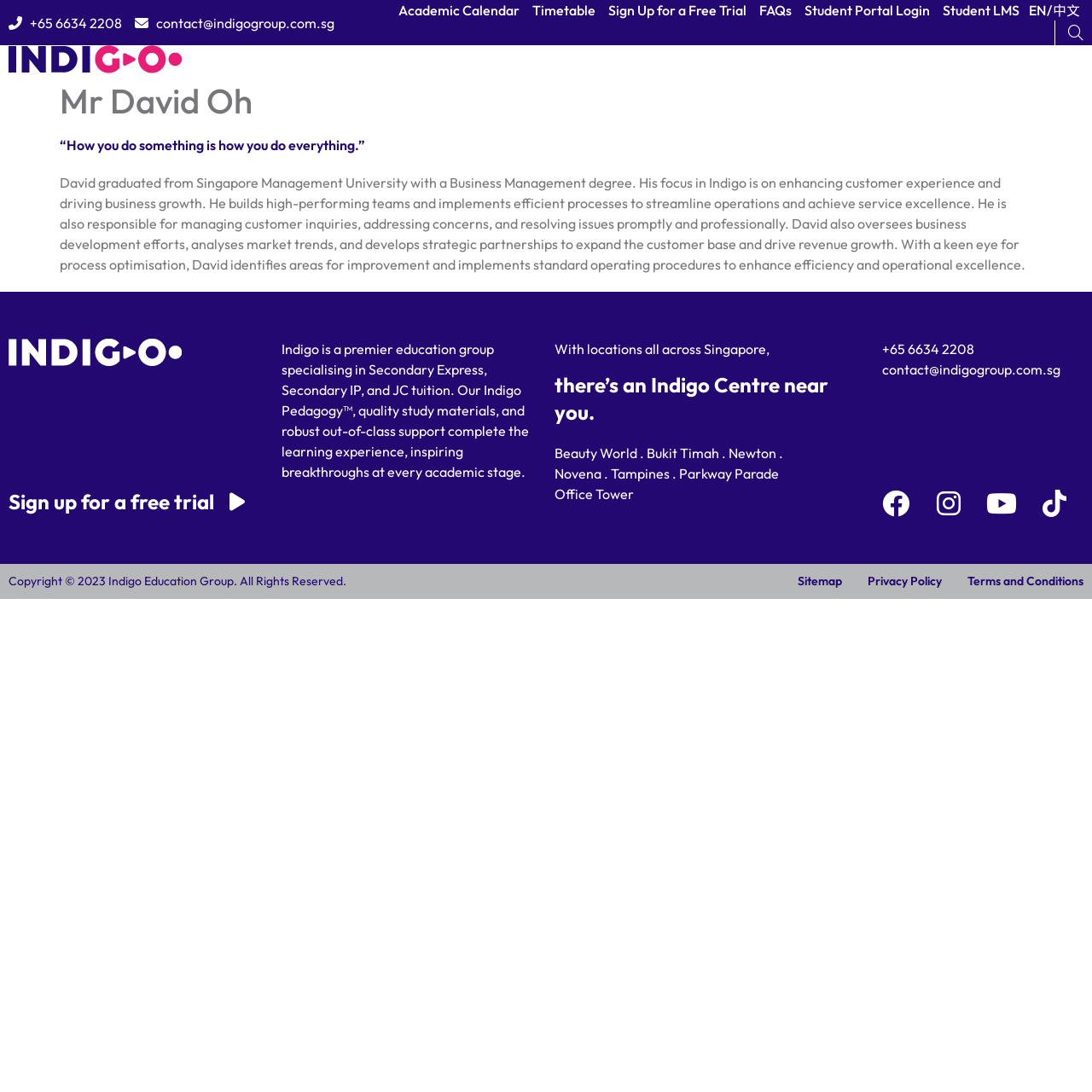Identify the bounding box coordinates for the element you need to click to achieve the following task: "Send an email". Provide the bounding box coordinates as four float numbers between 0 and 1, in the form [left, top, right, bottom].

[0.123, 0.011, 0.306, 0.03]